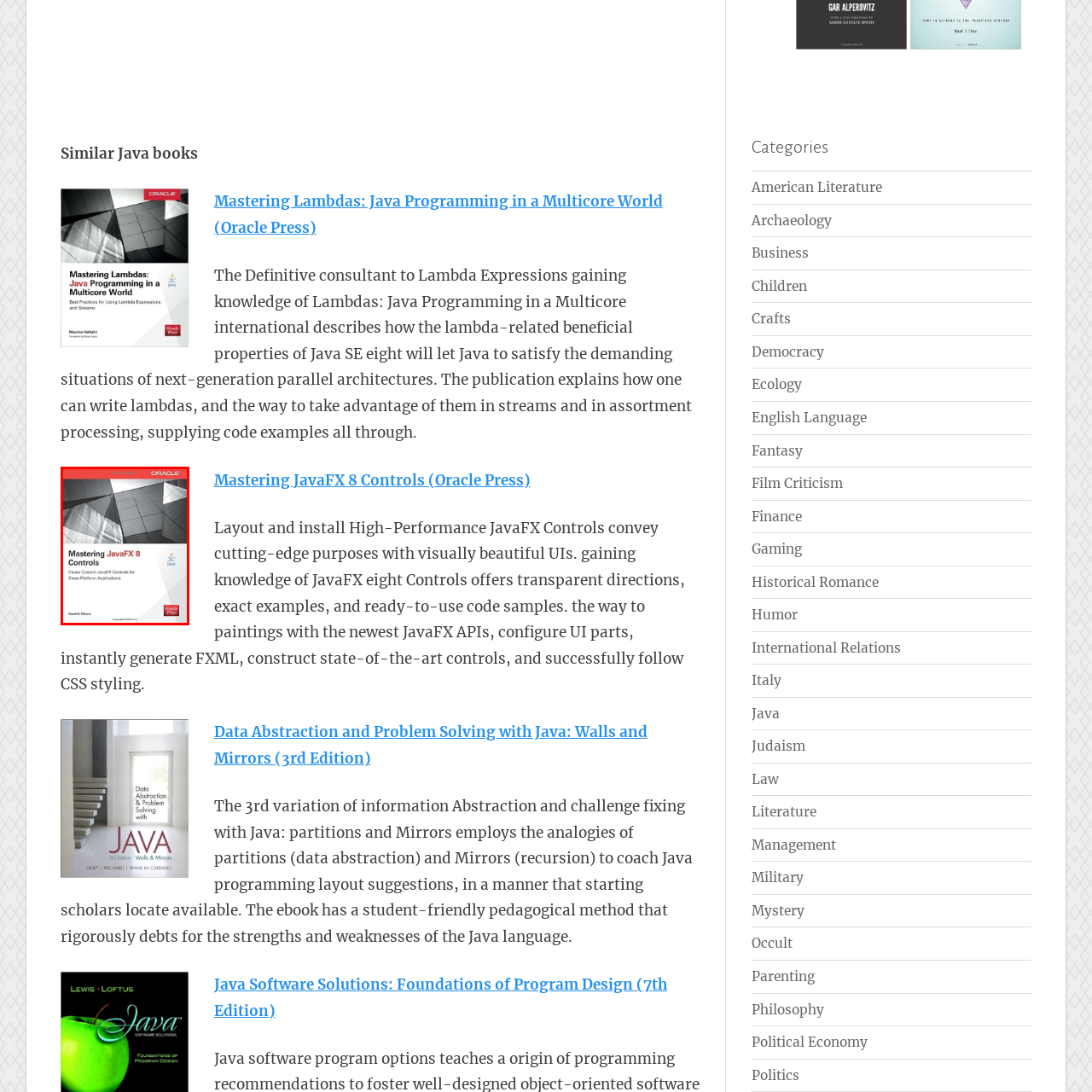What is the main focus of the book?
Observe the image enclosed by the red boundary and respond with a one-word or short-phrase answer.

Advanced UI development in Java